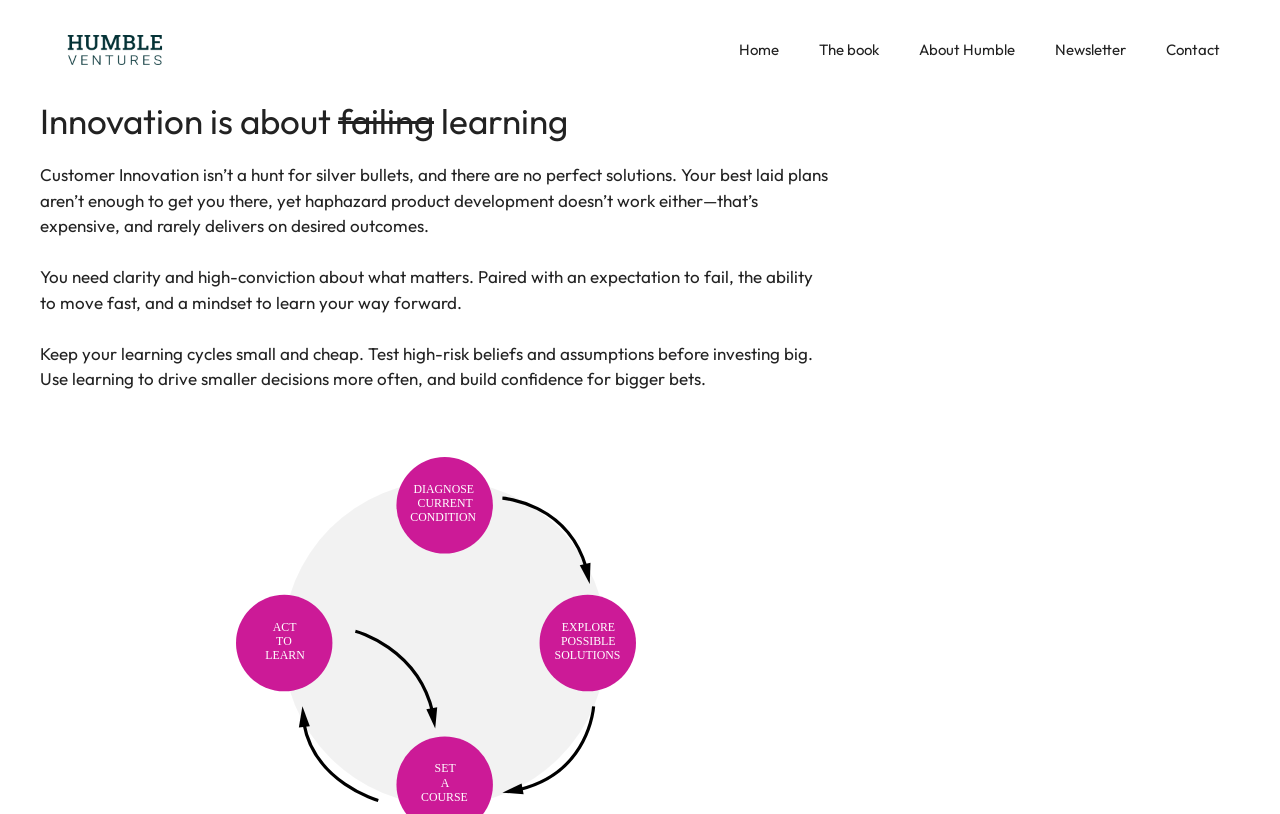Respond to the question below with a single word or phrase:
What is the tone of the webpage?

Inspirational